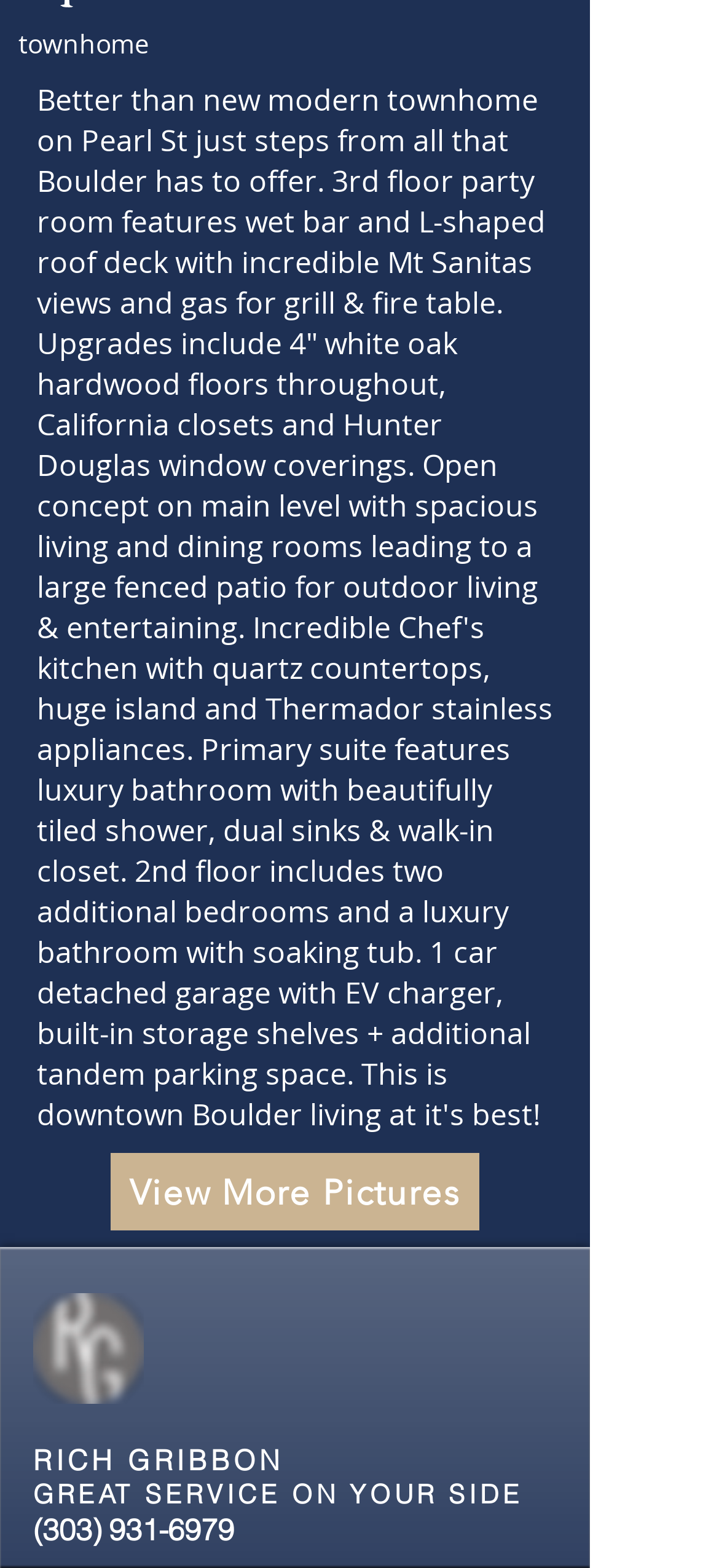Please locate the UI element described by "(303) 931-6979" and provide its bounding box coordinates.

[0.046, 0.964, 0.326, 0.988]